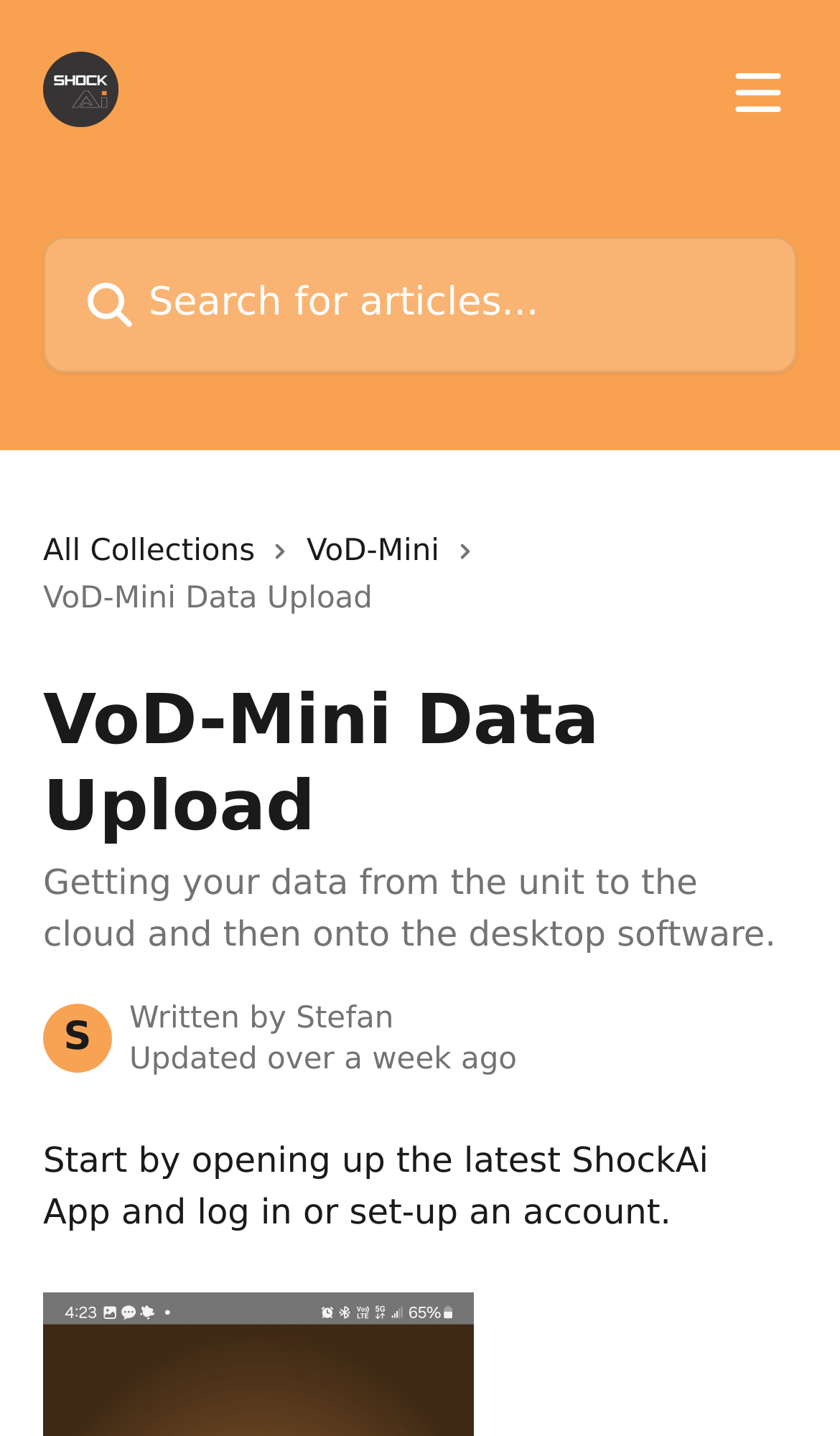Find the bounding box of the element with the following description: "VoD-Mini". The coordinates must be four float numbers between 0 and 1, formatted as [left, top, right, bottom].

[0.365, 0.367, 0.544, 0.401]